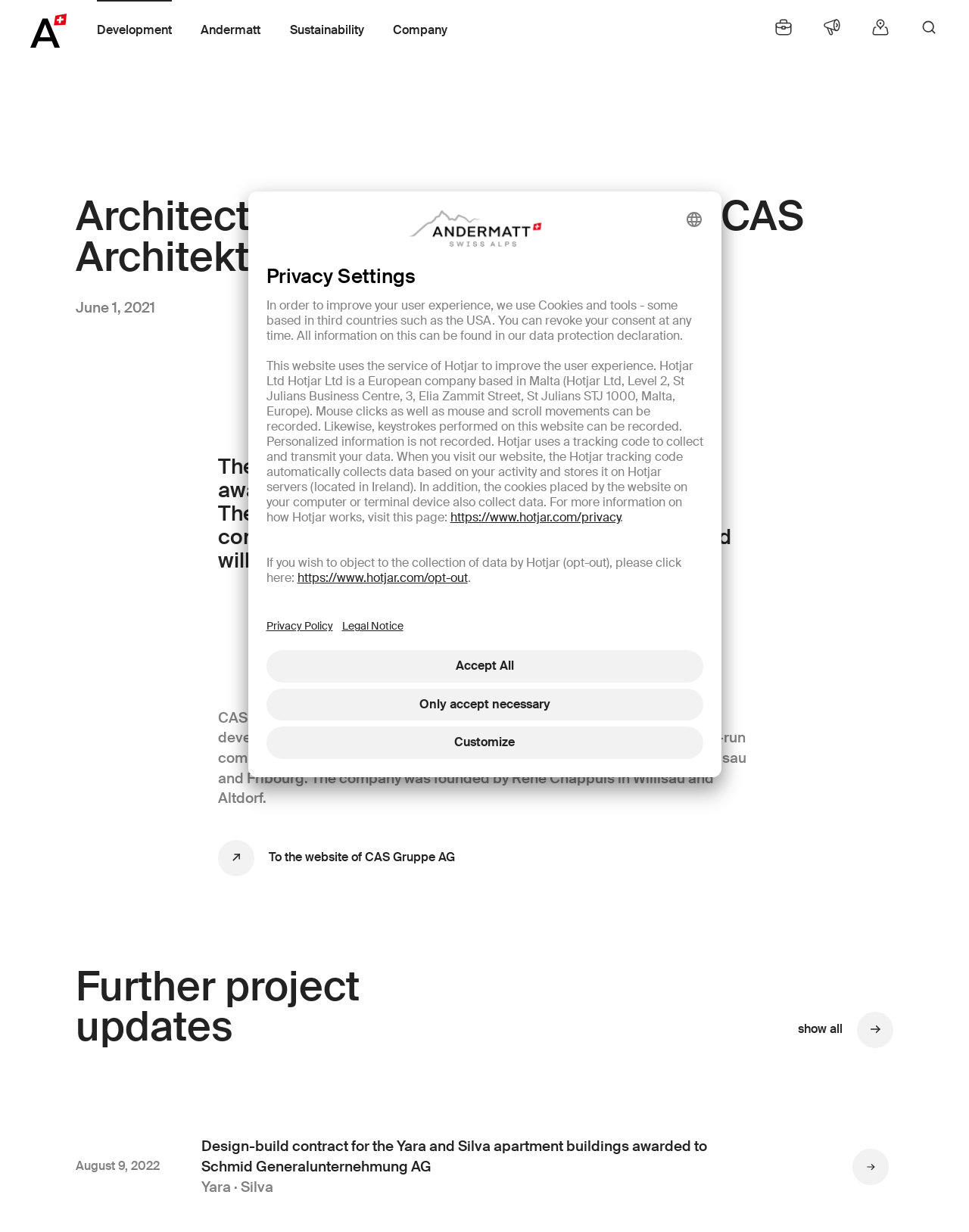Use a single word or phrase to answer the question: What is the location of the company CAS Gruppe AG?

Lucerne, Altdorf, Willisau and Fribourg